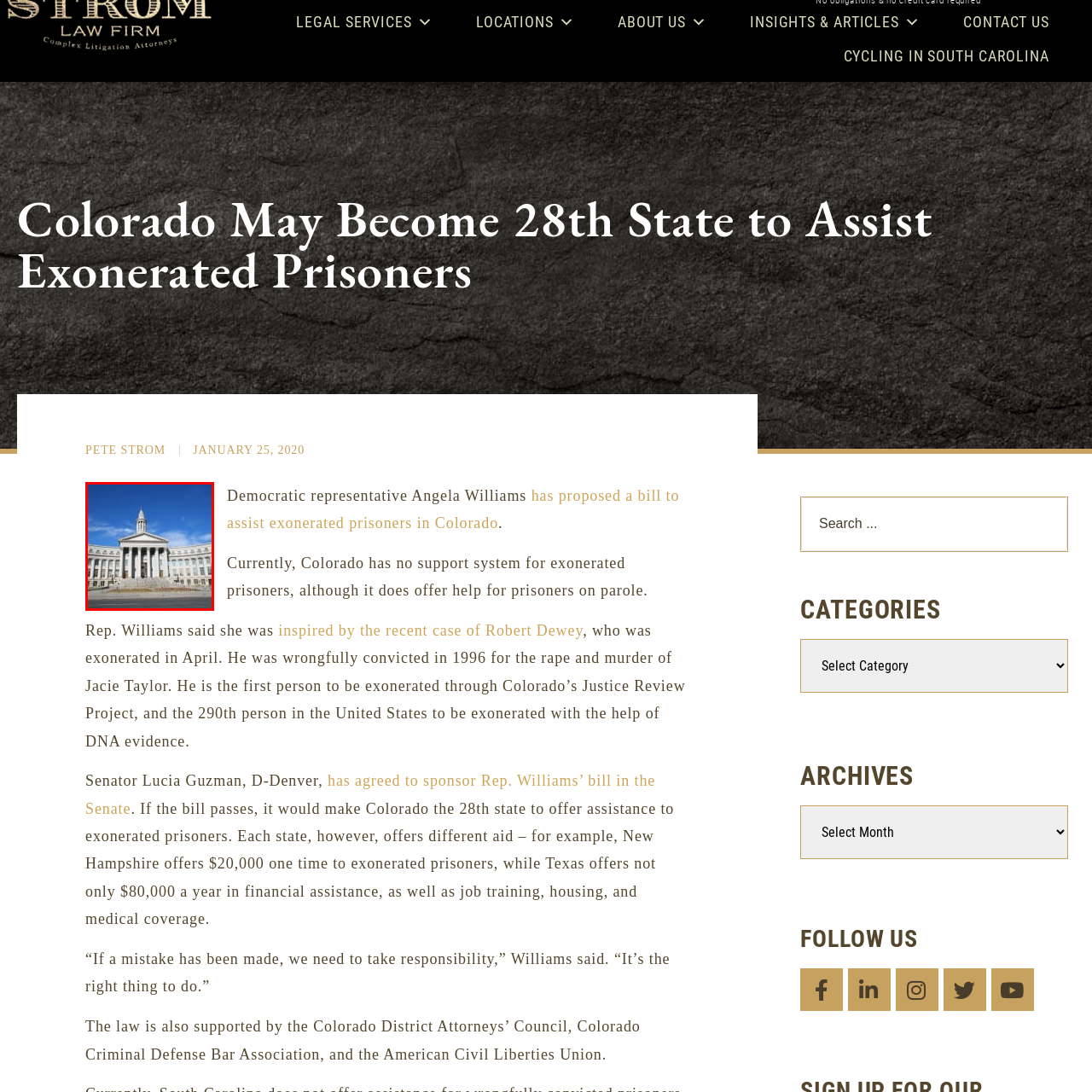View the part of the image surrounded by red, What is the color of the sky in the image? Respond with a concise word or phrase.

Blue